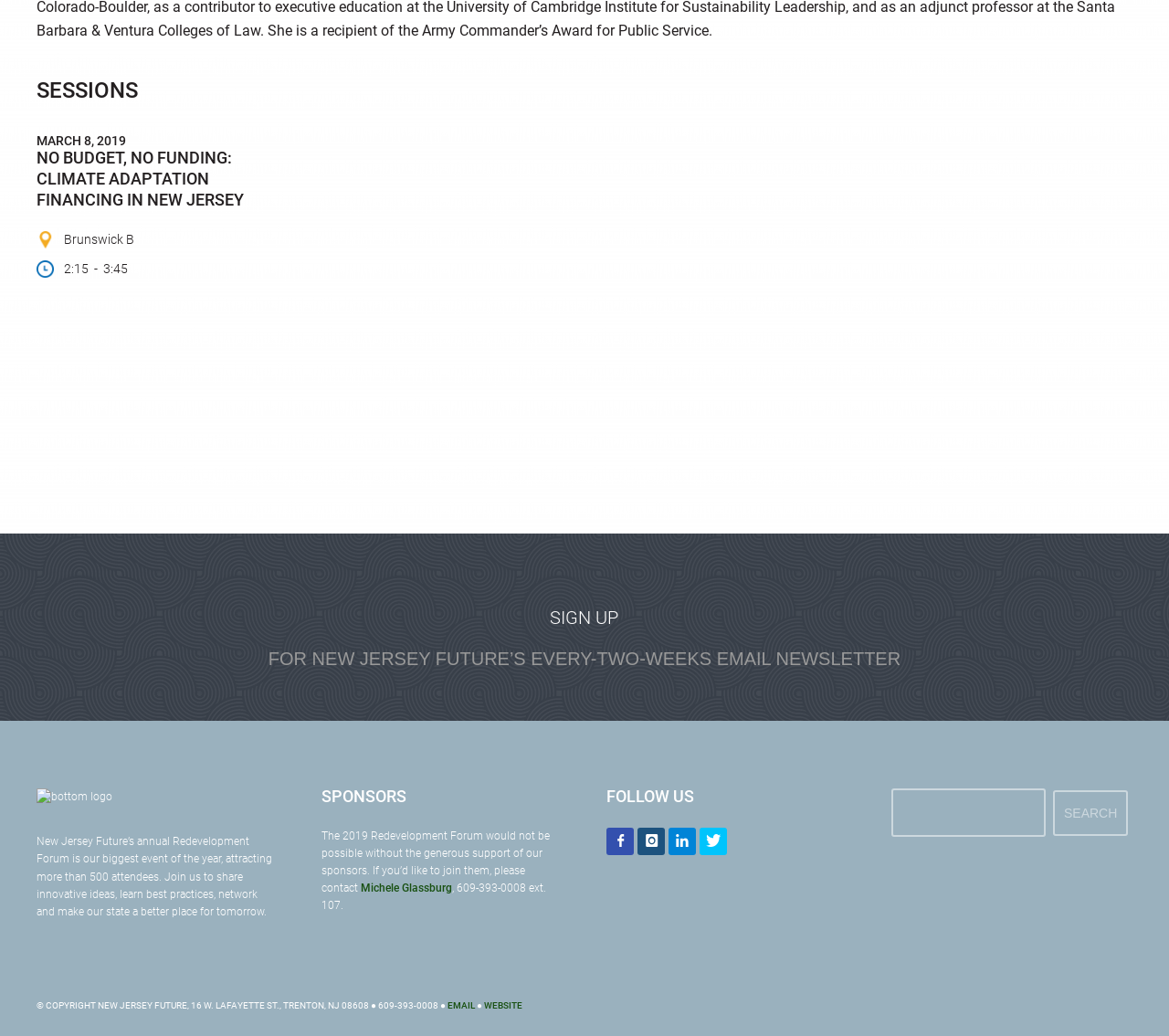Extract the bounding box coordinates for the described element: "Website". The coordinates should be represented as four float numbers between 0 and 1: [left, top, right, bottom].

[0.414, 0.966, 0.447, 0.975]